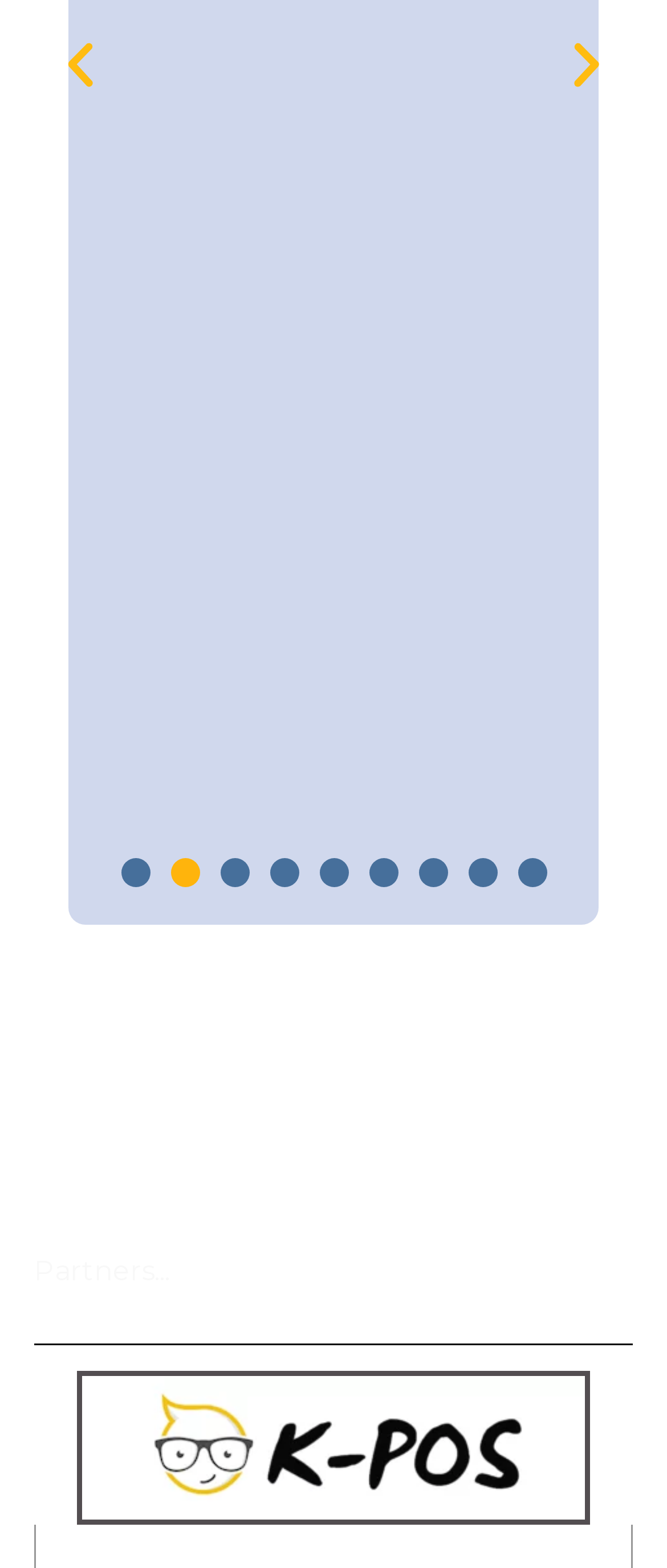What is the title of the section below the slides?
Give a one-word or short phrase answer based on the image.

Partners